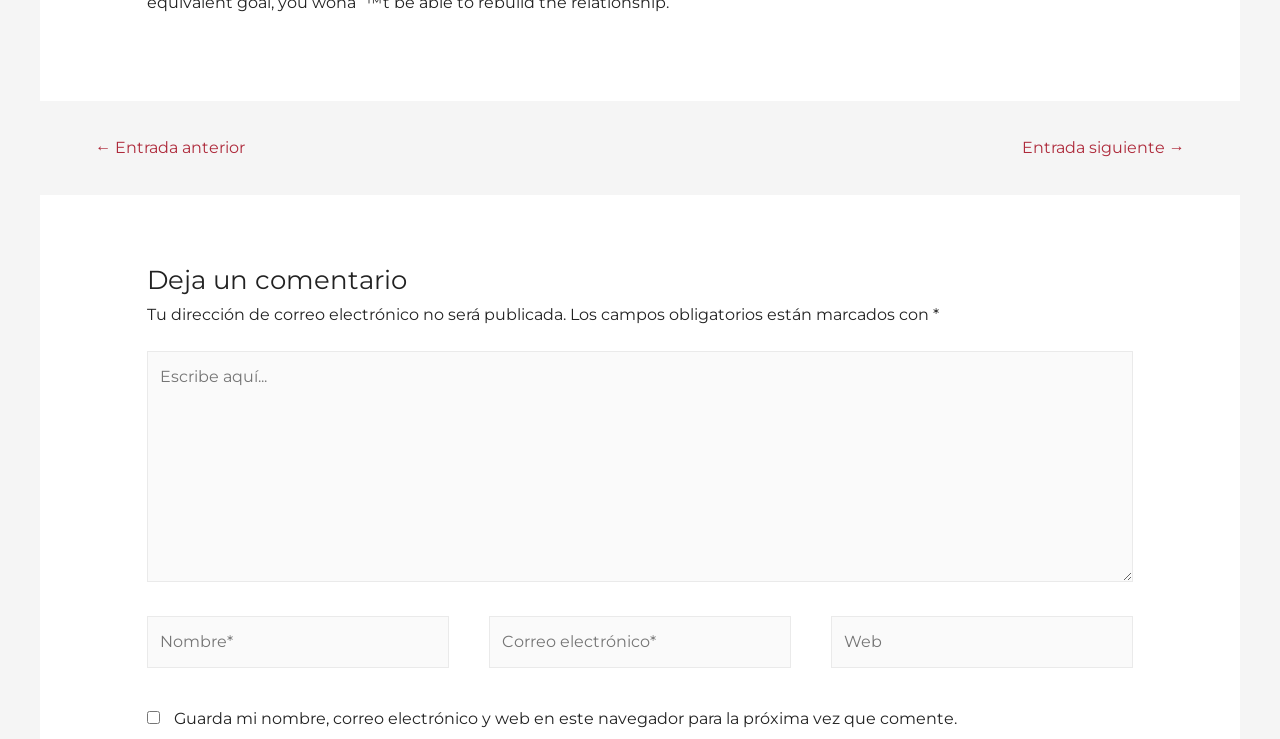Utilize the details in the image to give a detailed response to the question: What is the purpose of the navigation section?

The navigation section contains links to navigate to the previous and next entries, indicating that its purpose is to facilitate navigation between entries.